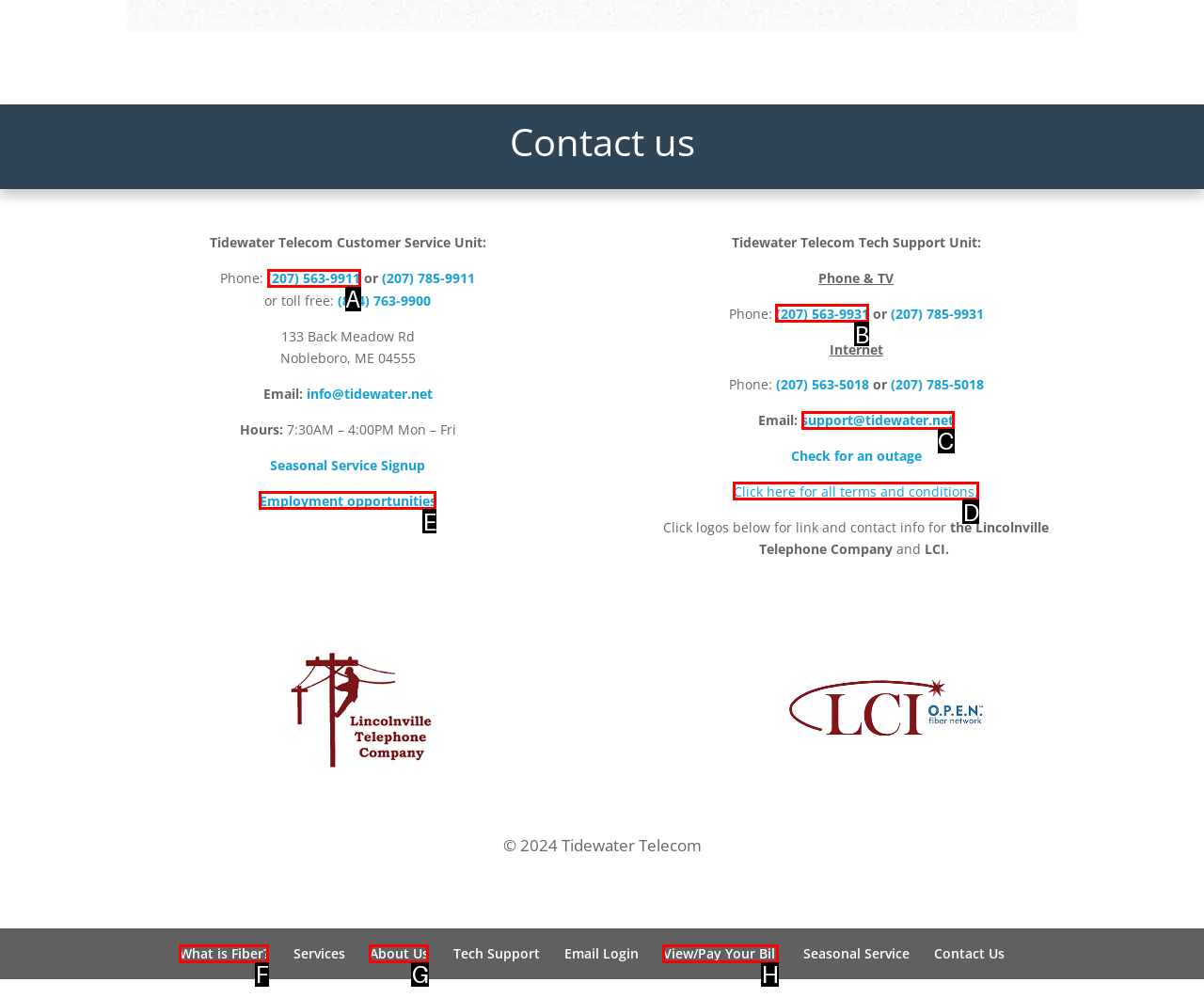Select the correct UI element to complete the task: View terms and conditions
Please provide the letter of the chosen option.

D